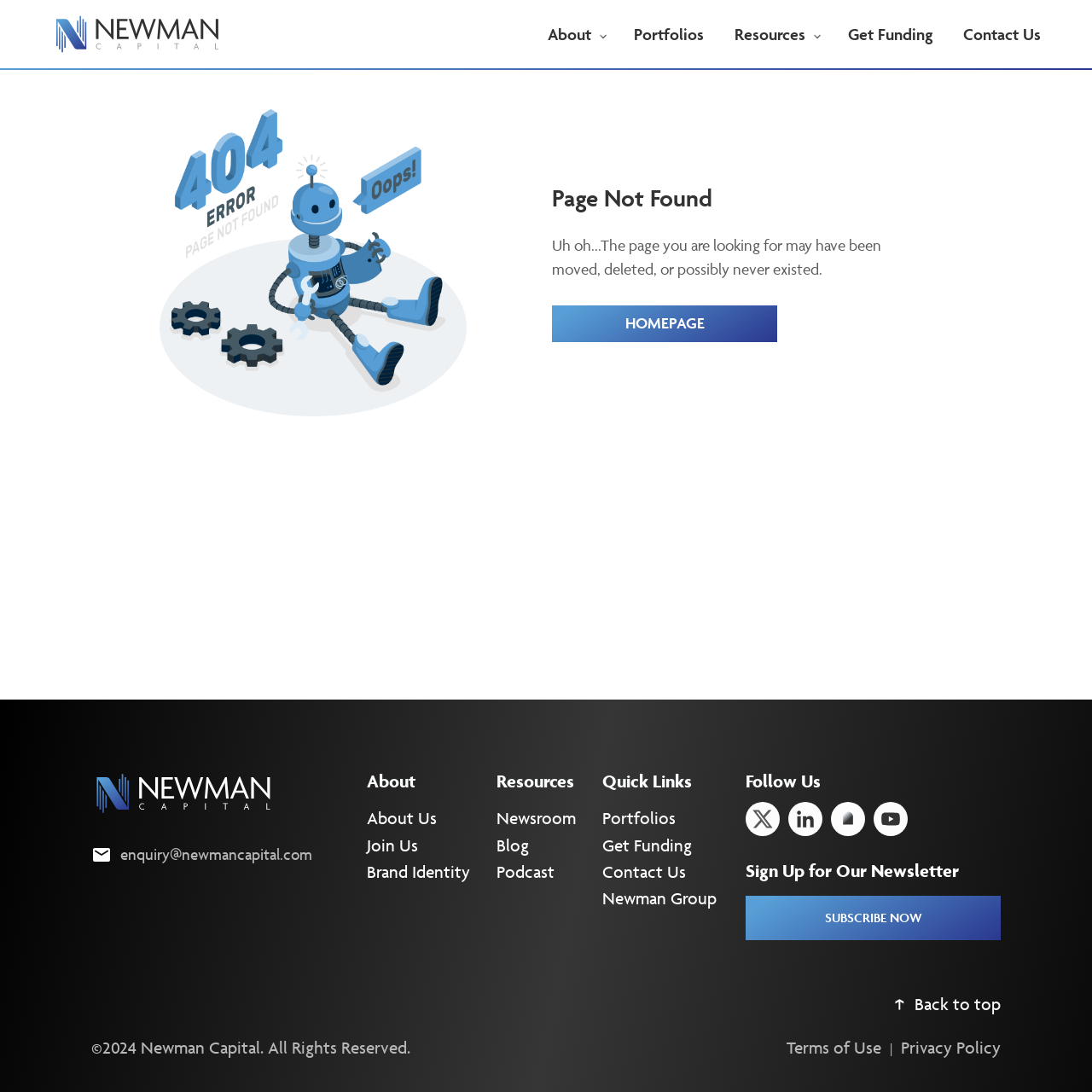What is the purpose of the 'Get Funding' link?
Based on the screenshot, provide your answer in one word or phrase.

To get funding